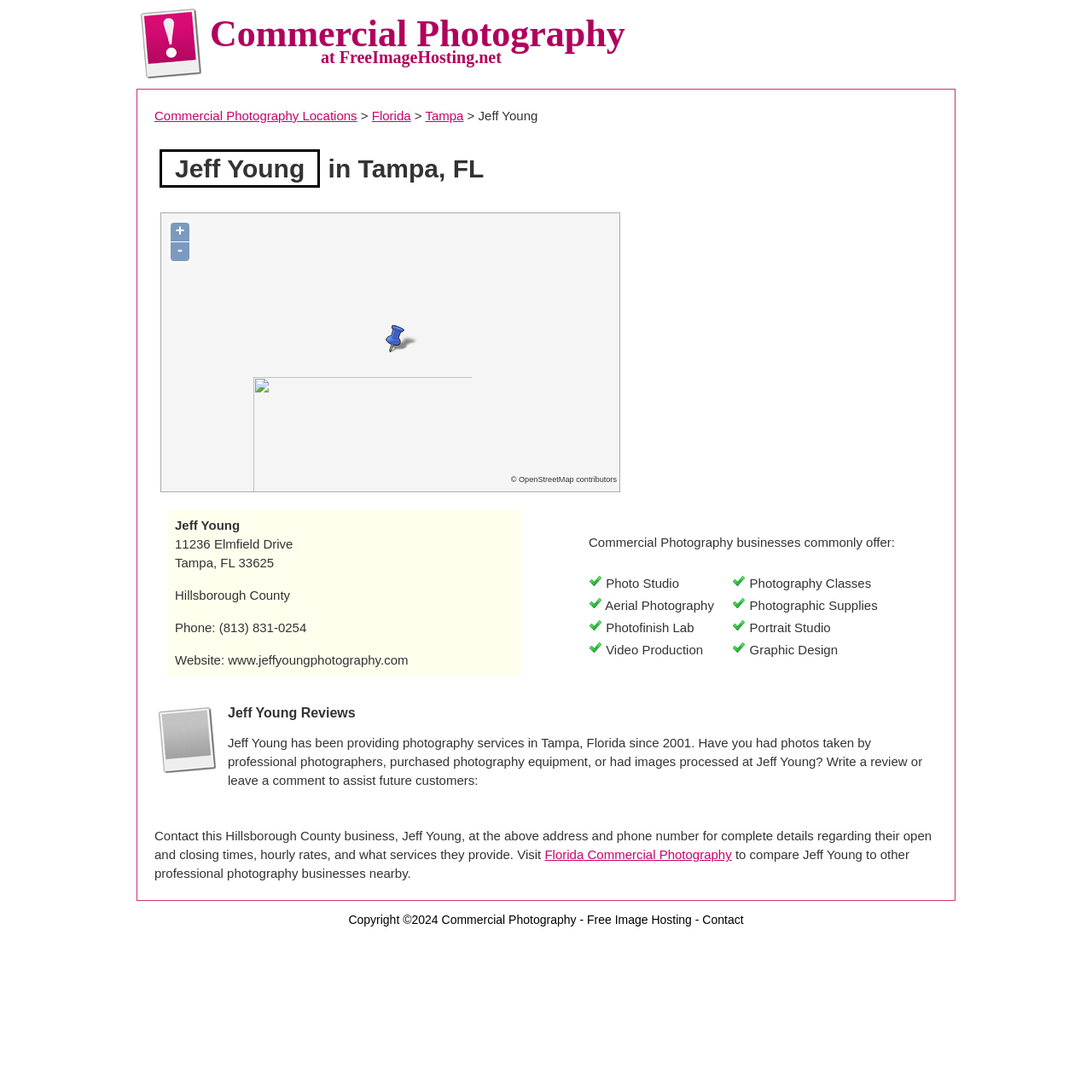Specify the bounding box coordinates of the area to click in order to follow the given instruction: "Learn about Commercial Photography services."

[0.5, 0.467, 0.859, 0.62]